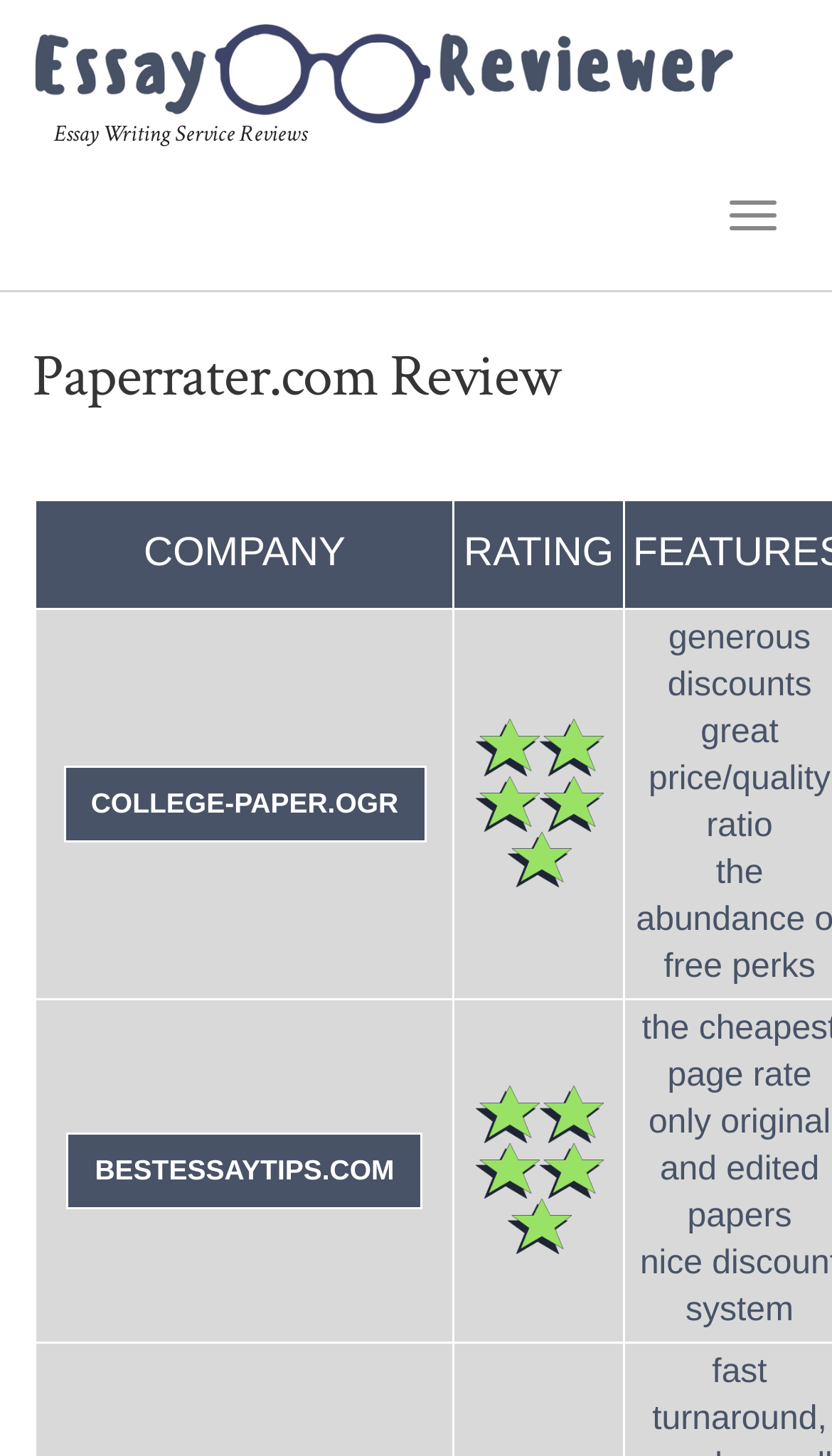What is the rating of COLLEGE-PAPER.OGR?
Please answer the question with a detailed response using the information from the screenshot.

I looked at the grid cell corresponding to COLLEGE-PAPER.OGR and did not find any rating information. There are only images in the 'RATING' column.